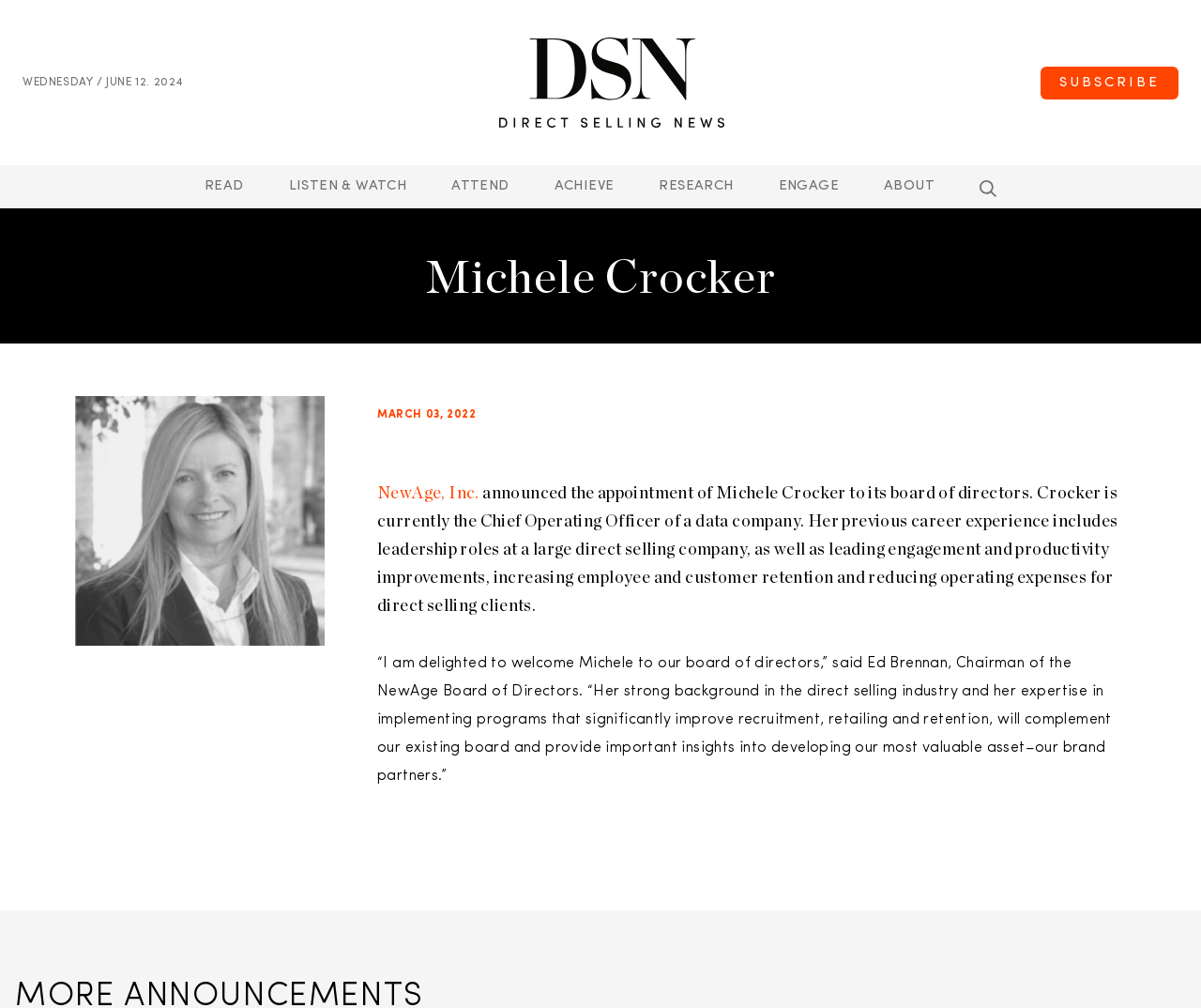Determine the coordinates of the bounding box for the clickable area needed to execute this instruction: "Subscribe to the newsletter".

[0.866, 0.066, 0.981, 0.098]